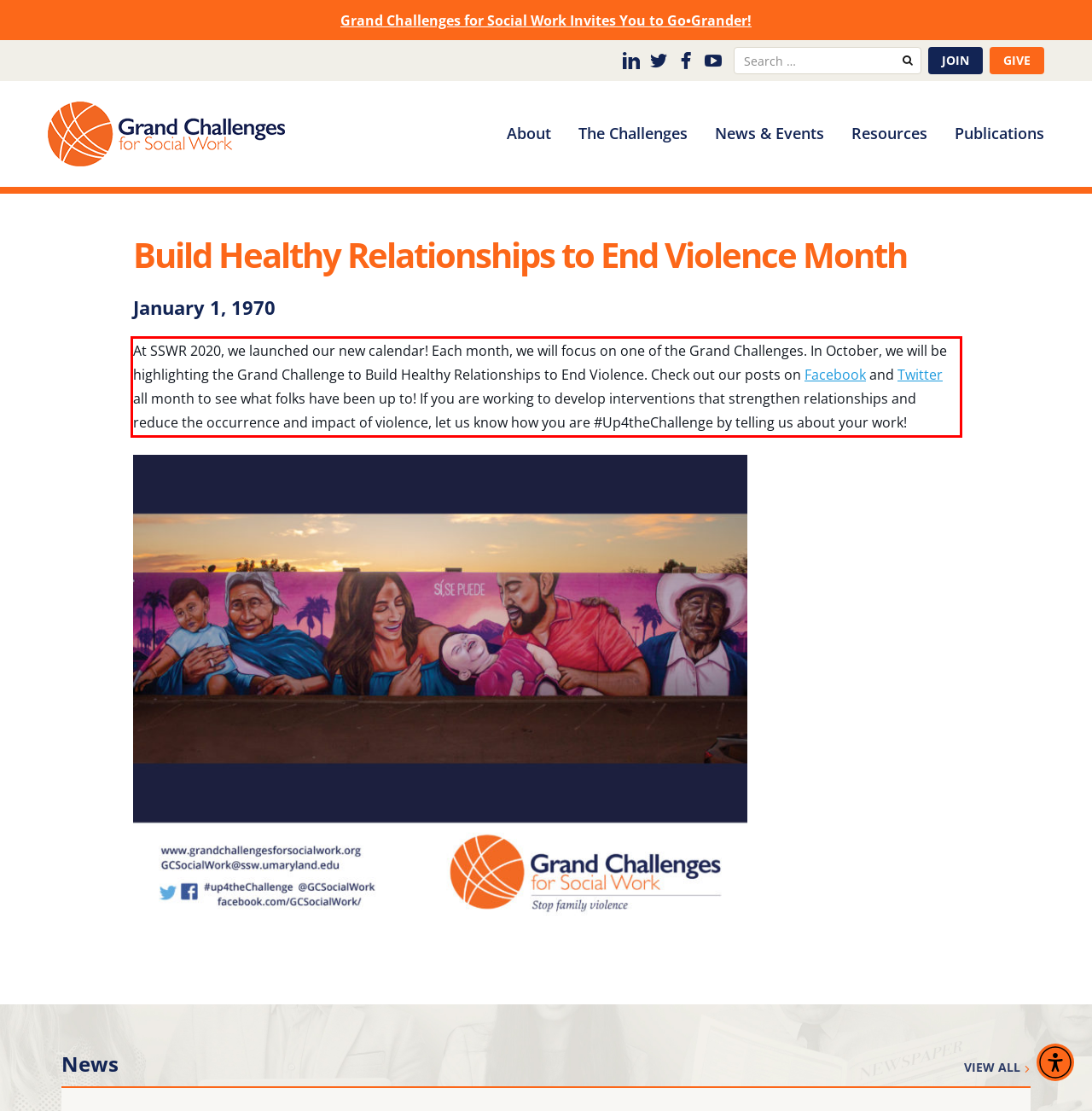You are provided with a screenshot of a webpage containing a red bounding box. Please extract the text enclosed by this red bounding box.

At SSWR 2020, we launched our new calendar! Each month, we will focus on one of the Grand Challenges. In October, we will be highlighting the Grand Challenge to Build Healthy Relationships to End Violence. Check out our posts on Facebook and Twitter all month to see what folks have been up to! If you are working to develop interventions that strengthen relationships and reduce the occurrence and impact of violence, let us know how you are #Up4theChallenge by telling us about your work!